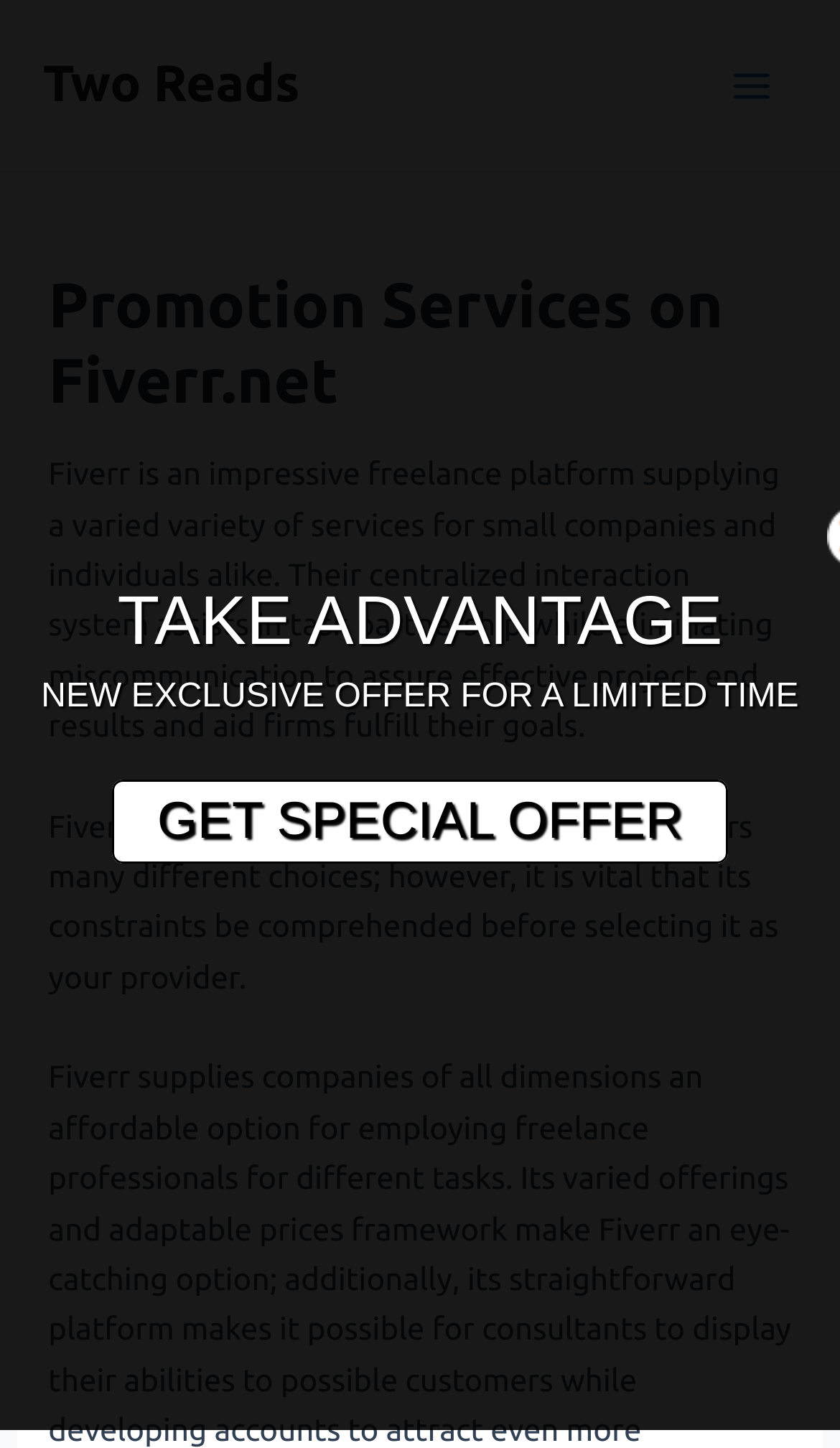What can you get by clicking 'GET SPECIAL OFFER'?
Carefully examine the image and provide a detailed answer to the question.

The link 'GET SPECIAL OFFER' is likely to take the user to a page where they can receive a special offer, possibly related to Fiverr's services or promotions.